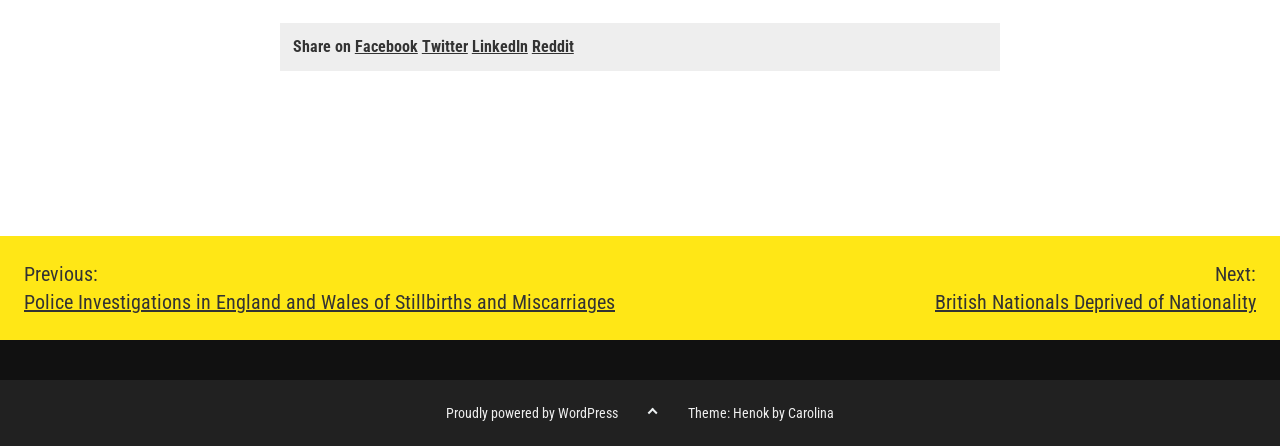Based on the element description: "Proudly powered by WordPress", identify the UI element and provide its bounding box coordinates. Use four float numbers between 0 and 1, [left, top, right, bottom].

[0.348, 0.908, 0.483, 0.946]